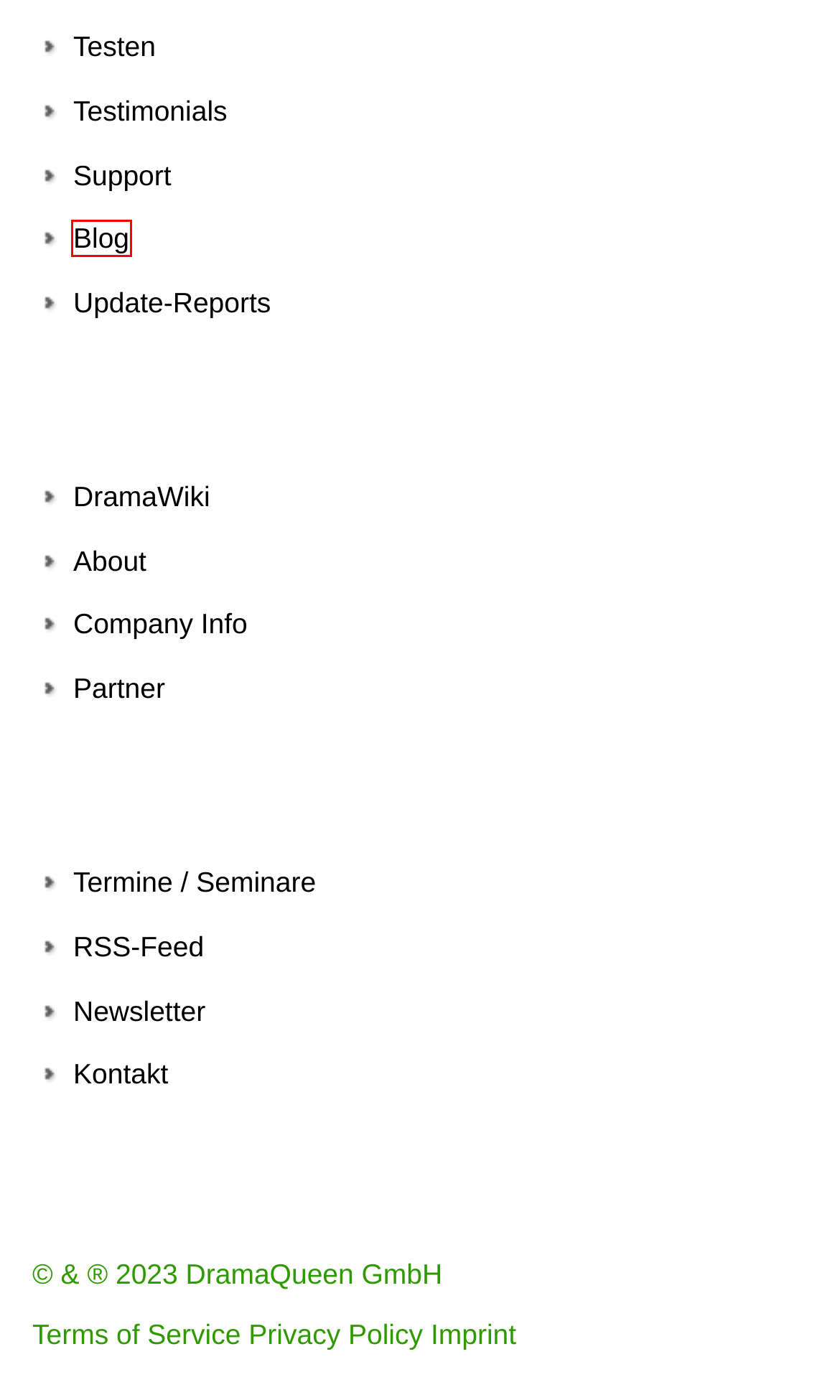Examine the webpage screenshot and identify the UI element enclosed in the red bounding box. Pick the webpage description that most accurately matches the new webpage after clicking the selected element. Here are the candidates:
A. Support | DramaQueen
B. Partner | DramaQueen
C. Kontakt | DramaQueen
D. Company Info | DramaQueen
E. Open BETA program | DramaQueen
F. Blog | DramaQueen
G. Blog @en – DramaQueen
H. Termine | DramaQueen

F